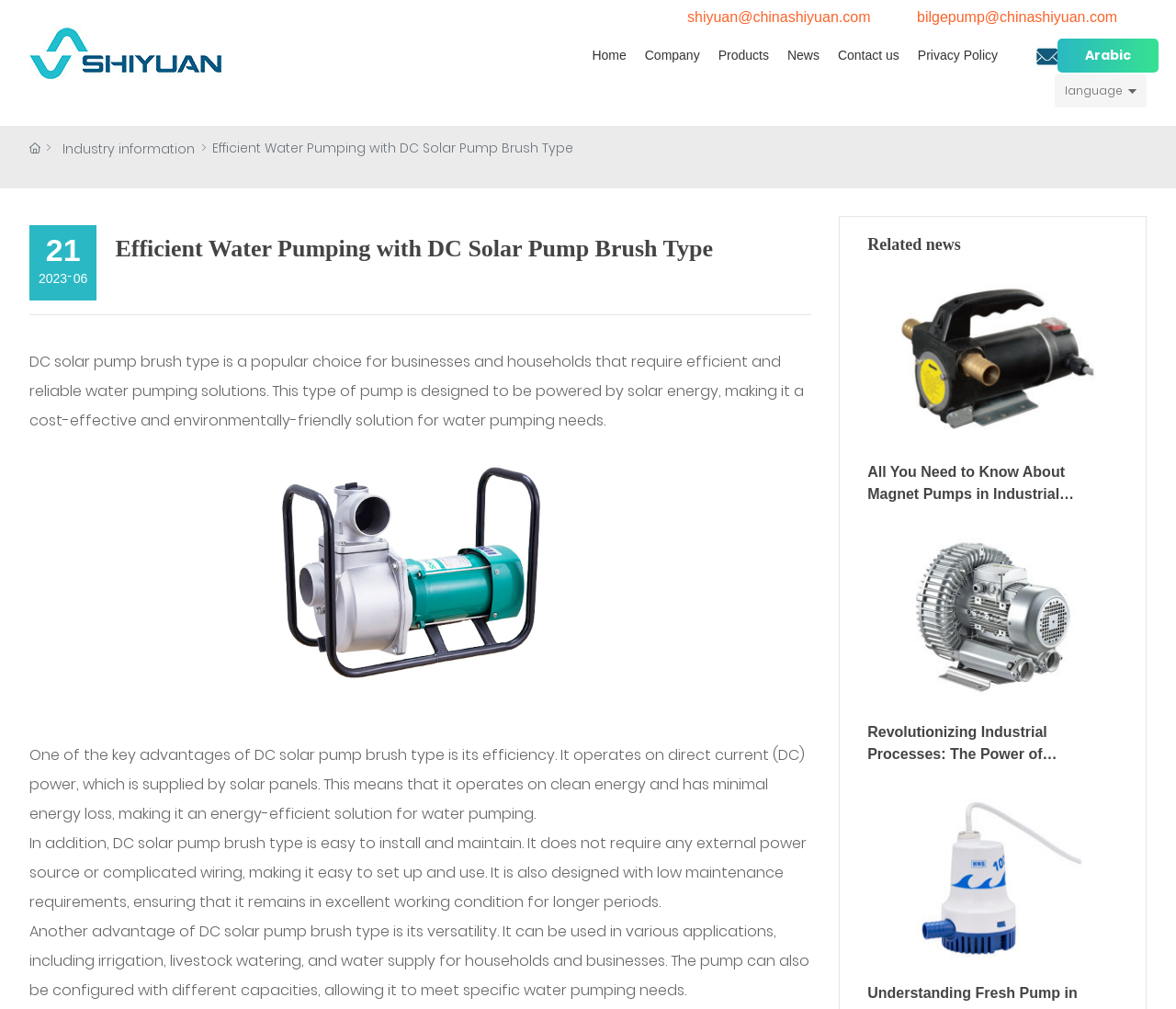What is the topic of the main content on the webpage?
Please answer the question with a detailed response using the information from the screenshot.

By reading the static text elements, I found that the main content on the webpage is about the DC solar pump brush type, its advantages, and its applications.